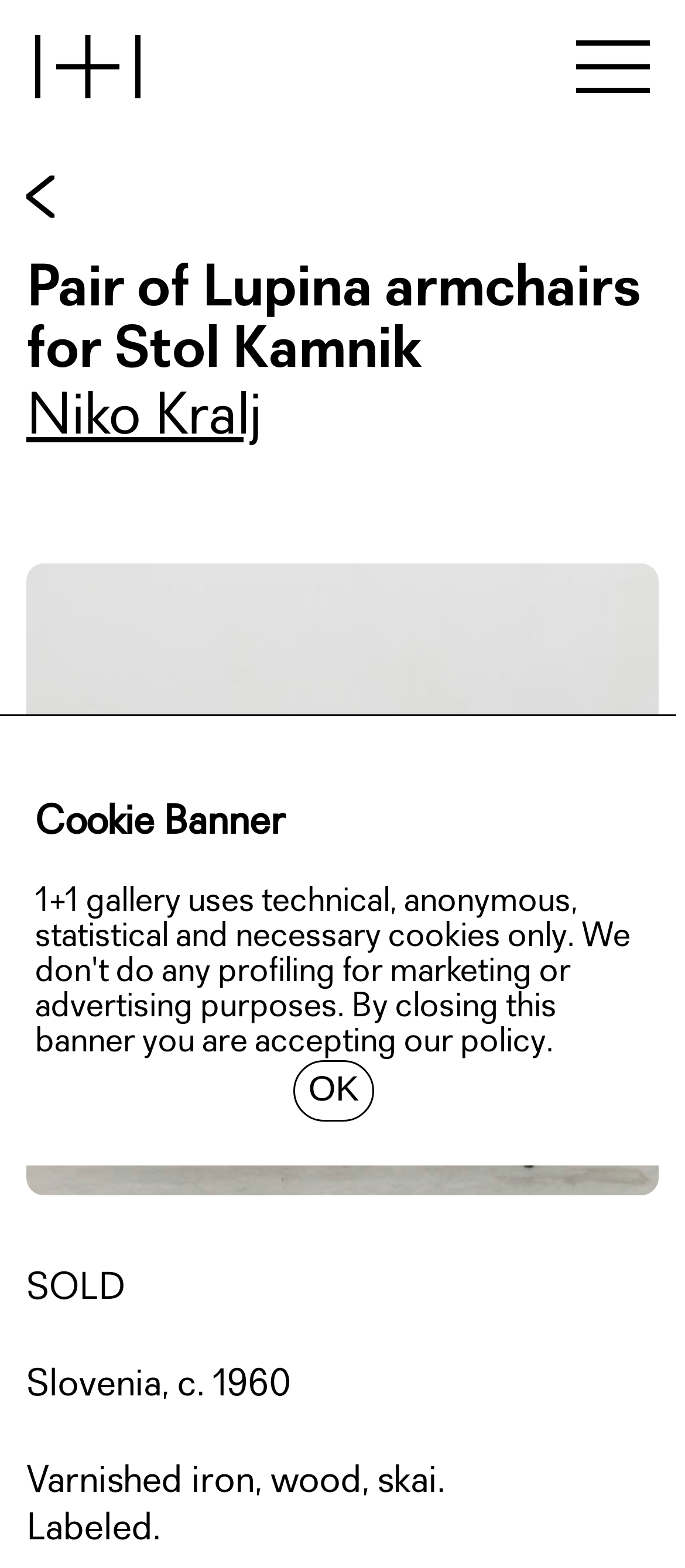Please answer the following query using a single word or phrase: 
Is the Lupina armchair sold?

Yes